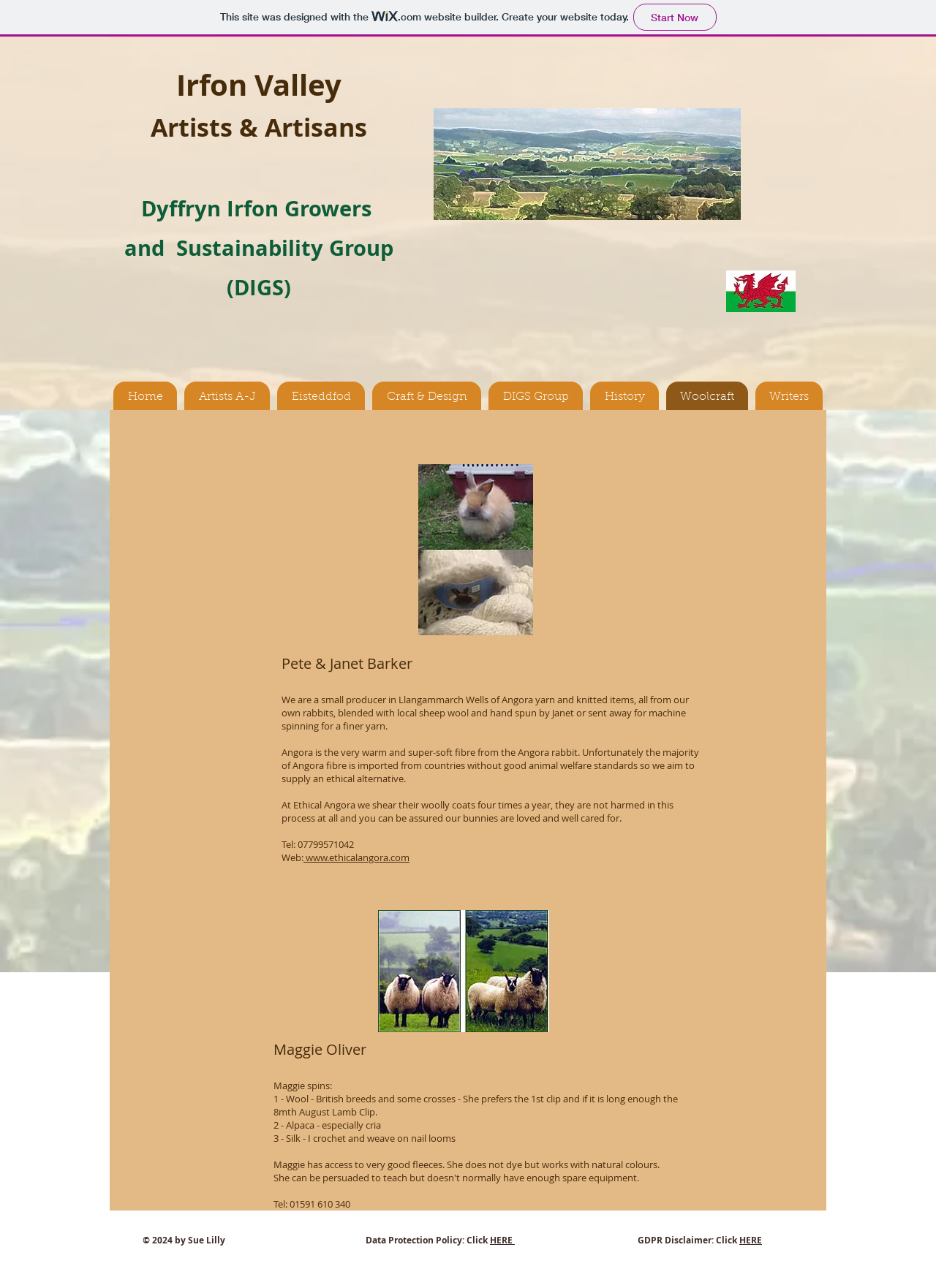What is the material spun by Janet or sent away for machine spinning? Using the information from the screenshot, answer with a single word or phrase.

Angora yarn